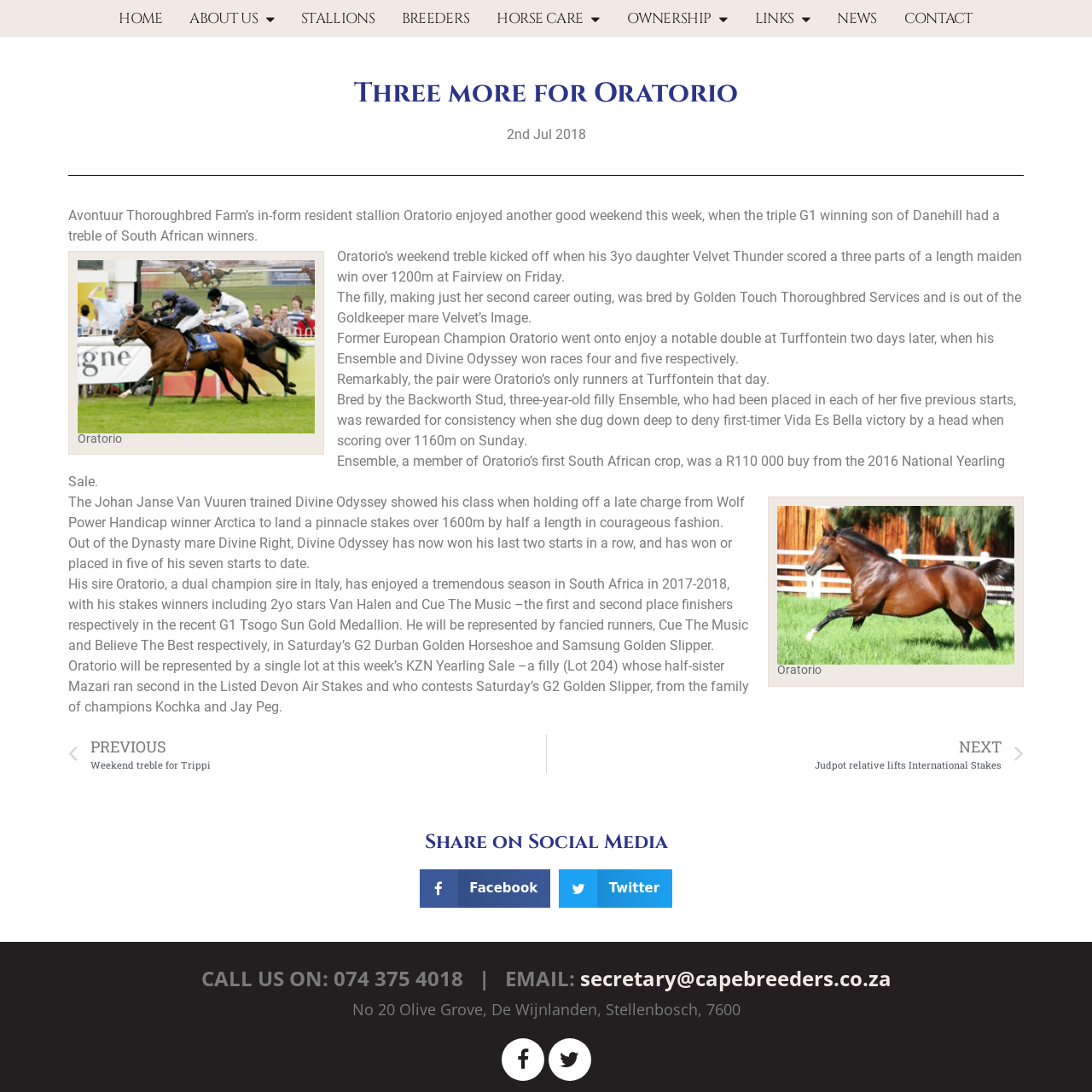Provide a brief response to the question below using one word or phrase:
What is the name of the filly that won a maiden win at Fairview?

Velvet Thunder